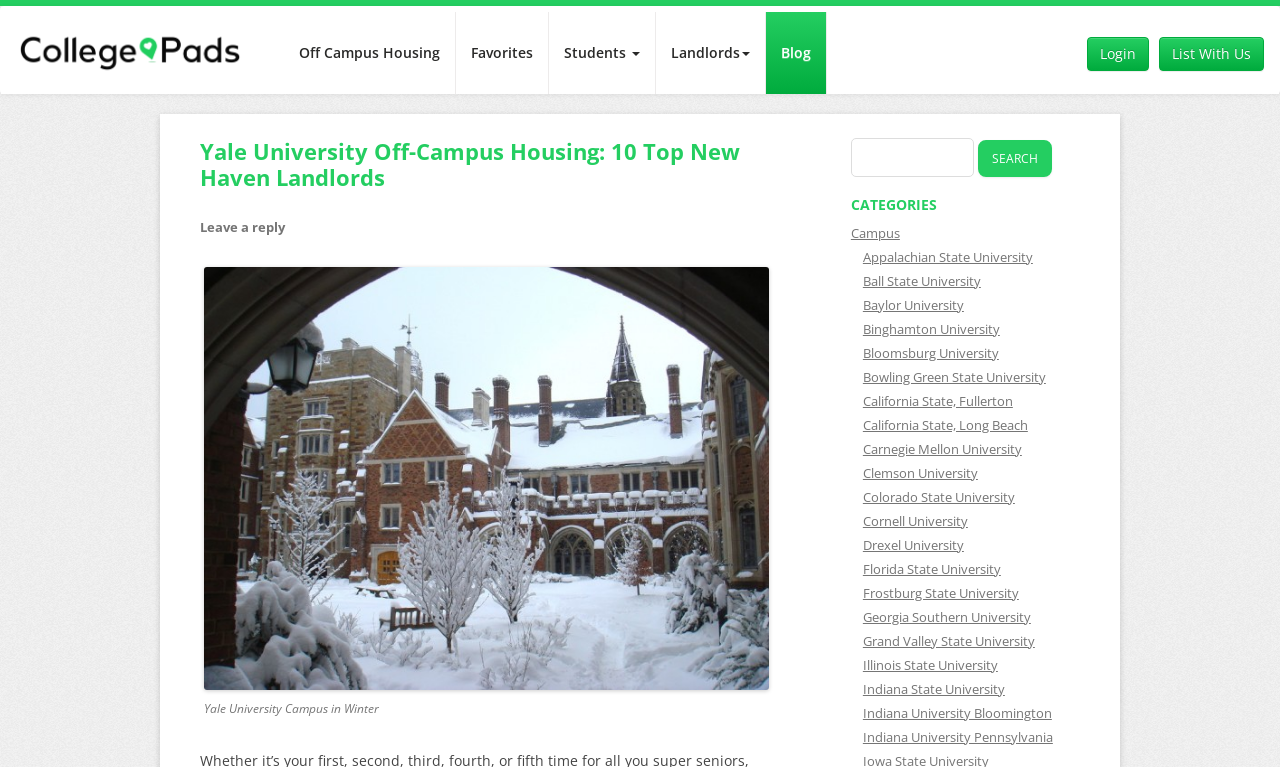Use a single word or phrase to respond to the question:
How many university links are listed under the 'CATEGORIES' section?

32